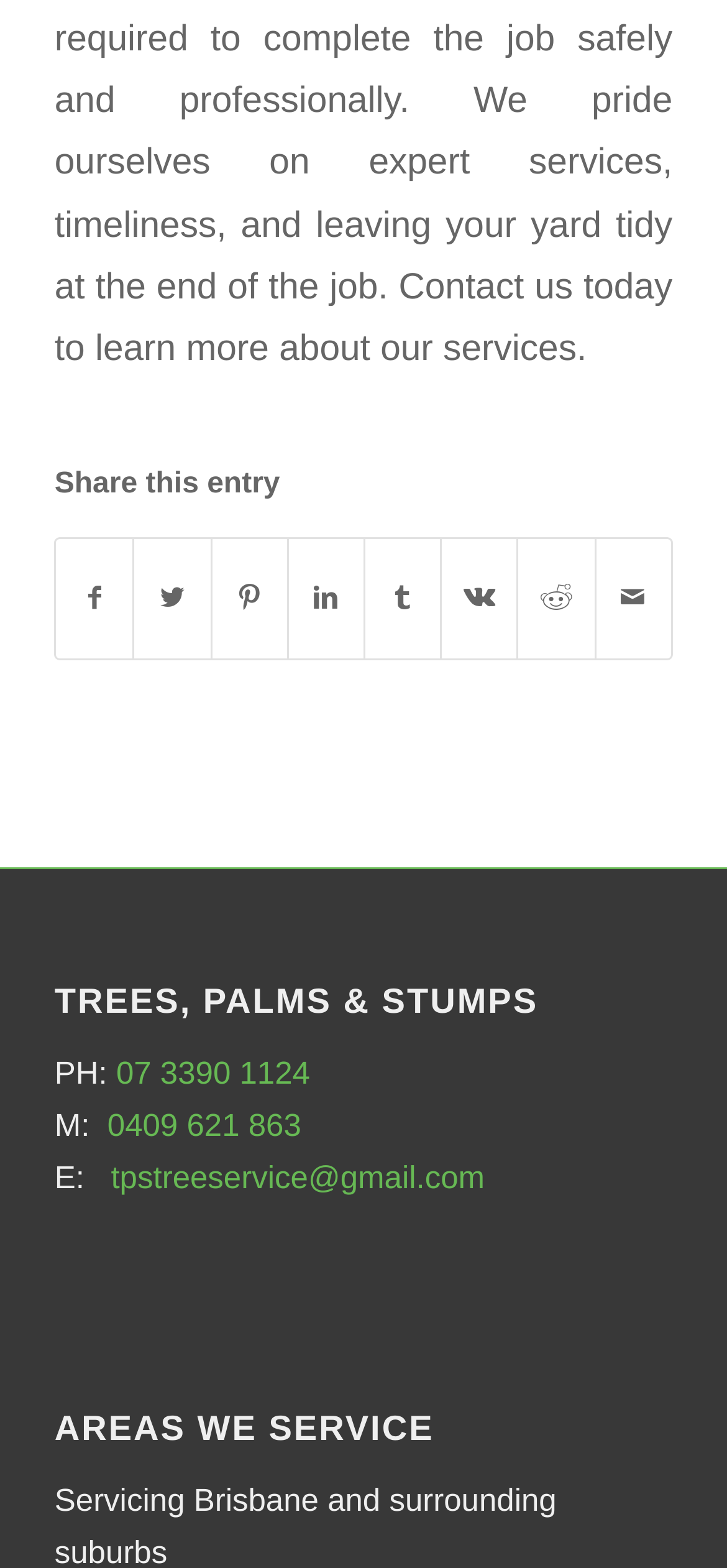Answer the following inquiry with a single word or phrase:
How many contact methods are provided under 'TREES, PALMS & STUMPS'?

3